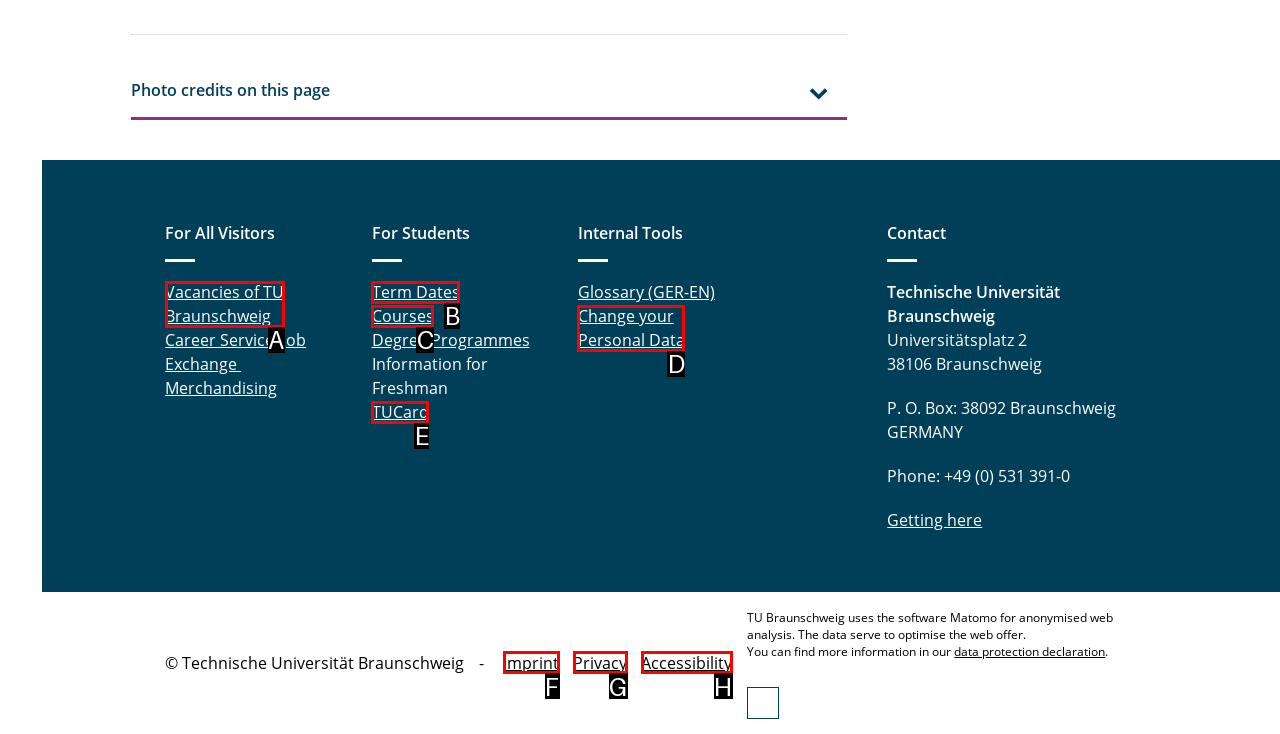Identify the letter of the correct UI element to fulfill the task: Visit 'Imprint' from the given options in the screenshot.

F